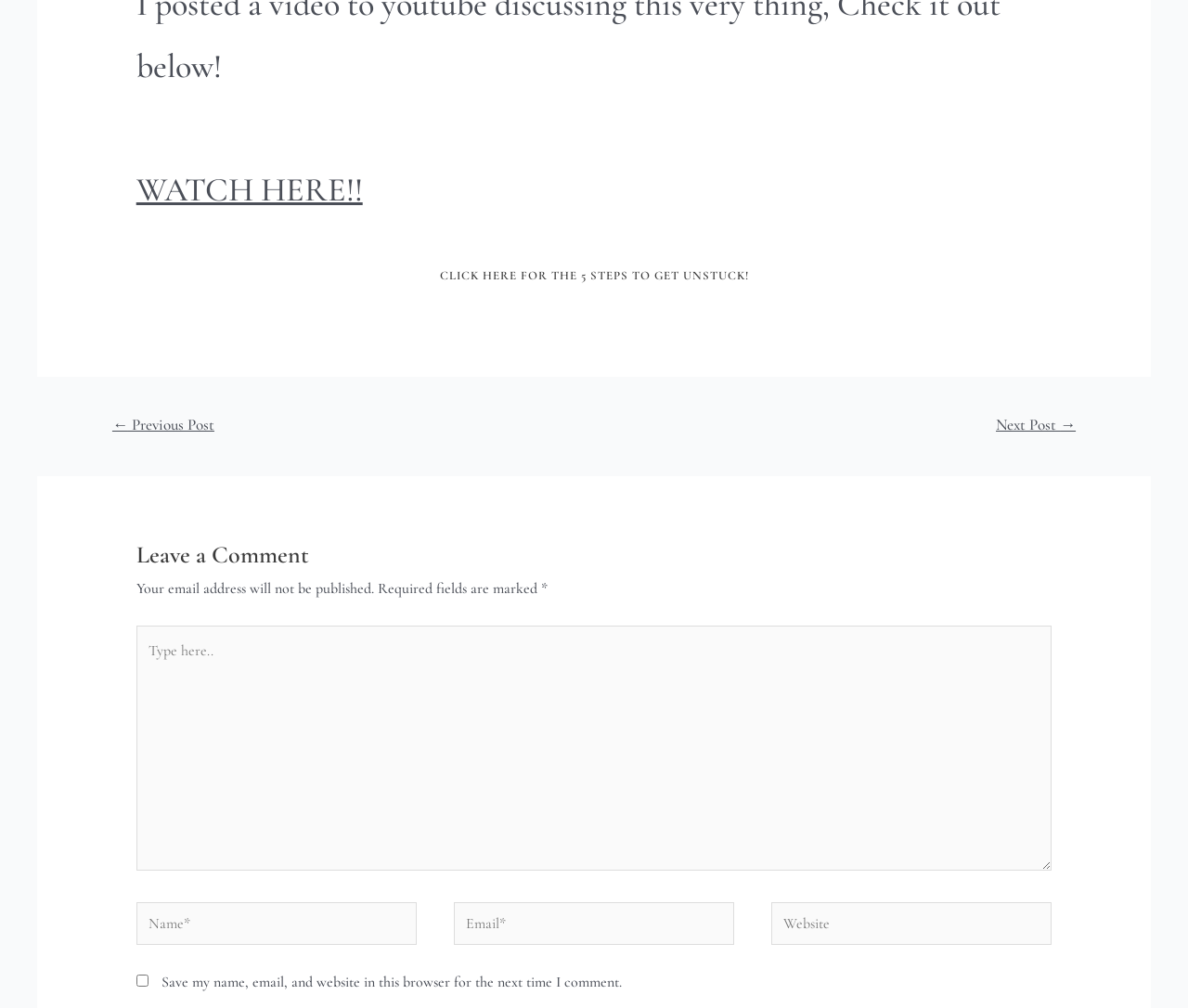What is the relationship between the 'Previous Post' and 'Next Post' links?
Refer to the image and provide a detailed answer to the question.

The 'Previous Post' and 'Next Post' links are located in the 'Posts' navigation section, and their coordinates suggest that they are positioned next to each other. This implies that they are navigation links, likely used to navigate between different posts on the webpage.